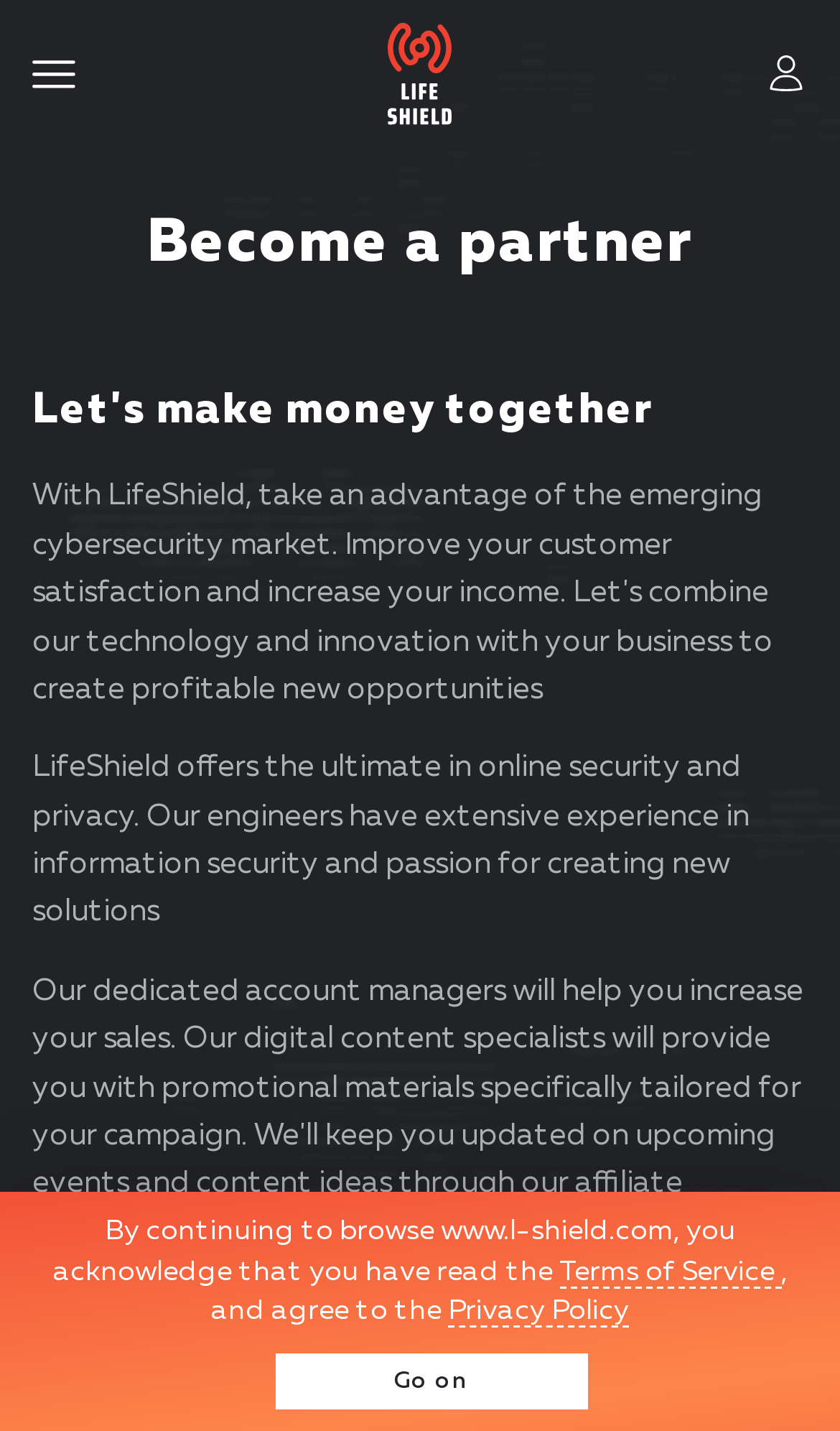Find the coordinates for the bounding box of the element with this description: "Privacy Policy".

[0.533, 0.906, 0.749, 0.927]